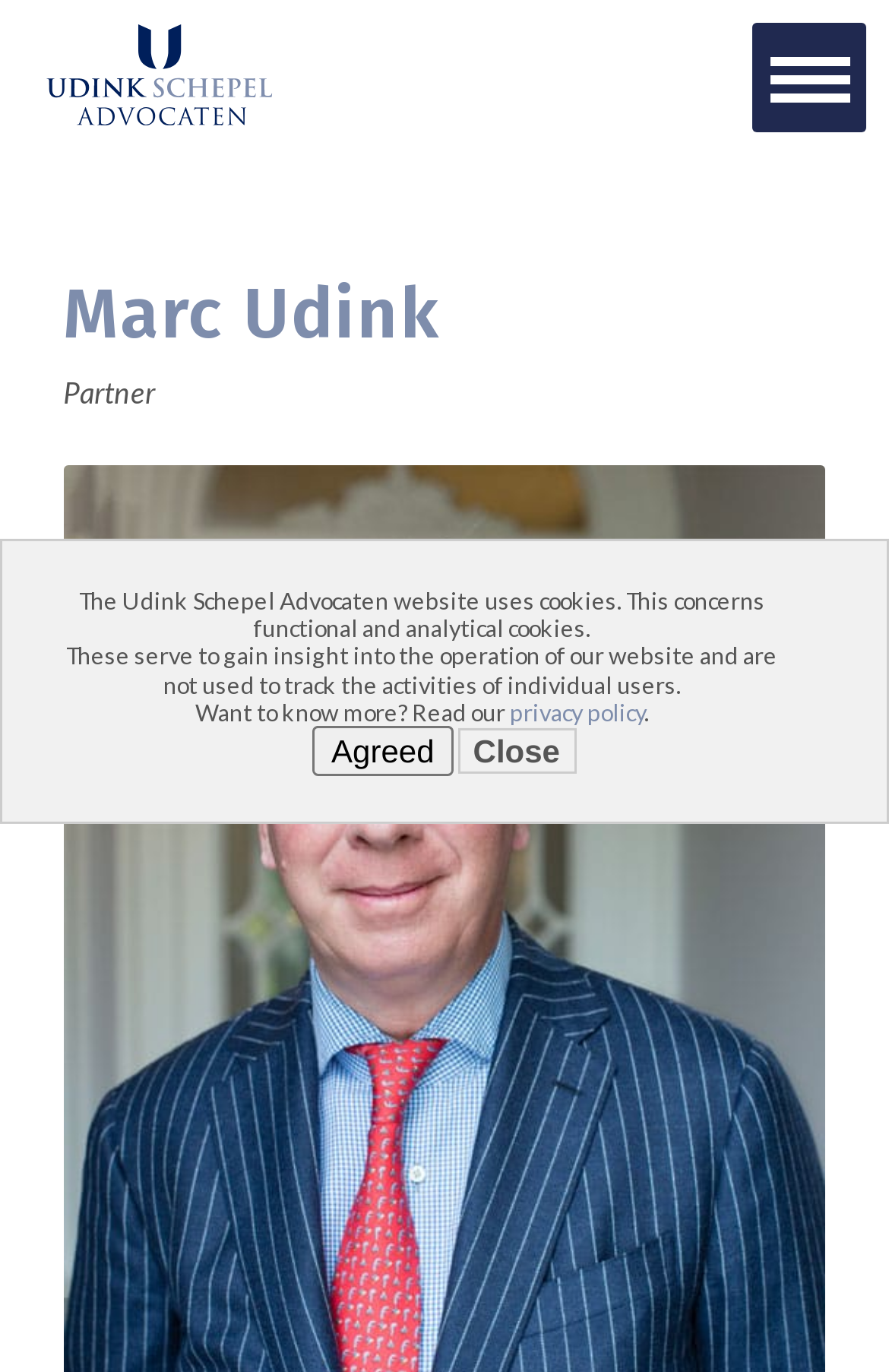Describe in detail what you see on the webpage.

The webpage is about Marc Udink, with a prominent logo at the top left corner. The logo is accompanied by a heading that reads "Marc Udink" and a subtitle "Partner" positioned below it. 

At the top right corner, there is a "Menu" button. 

In the middle of the page, there is a notice about the website's use of cookies, which is divided into three paragraphs. The first paragraph explains that the website uses functional and analytical cookies. The second paragraph provides more information about the purpose of these cookies, stating that they are used to gain insight into the website's operation and do not track individual users. The third paragraph invites users to read the privacy policy, with a link to it. 

Below the notice, there are two buttons: "Agreed" and "Close". The "Agreed" button is positioned to the left of the "Close" button.